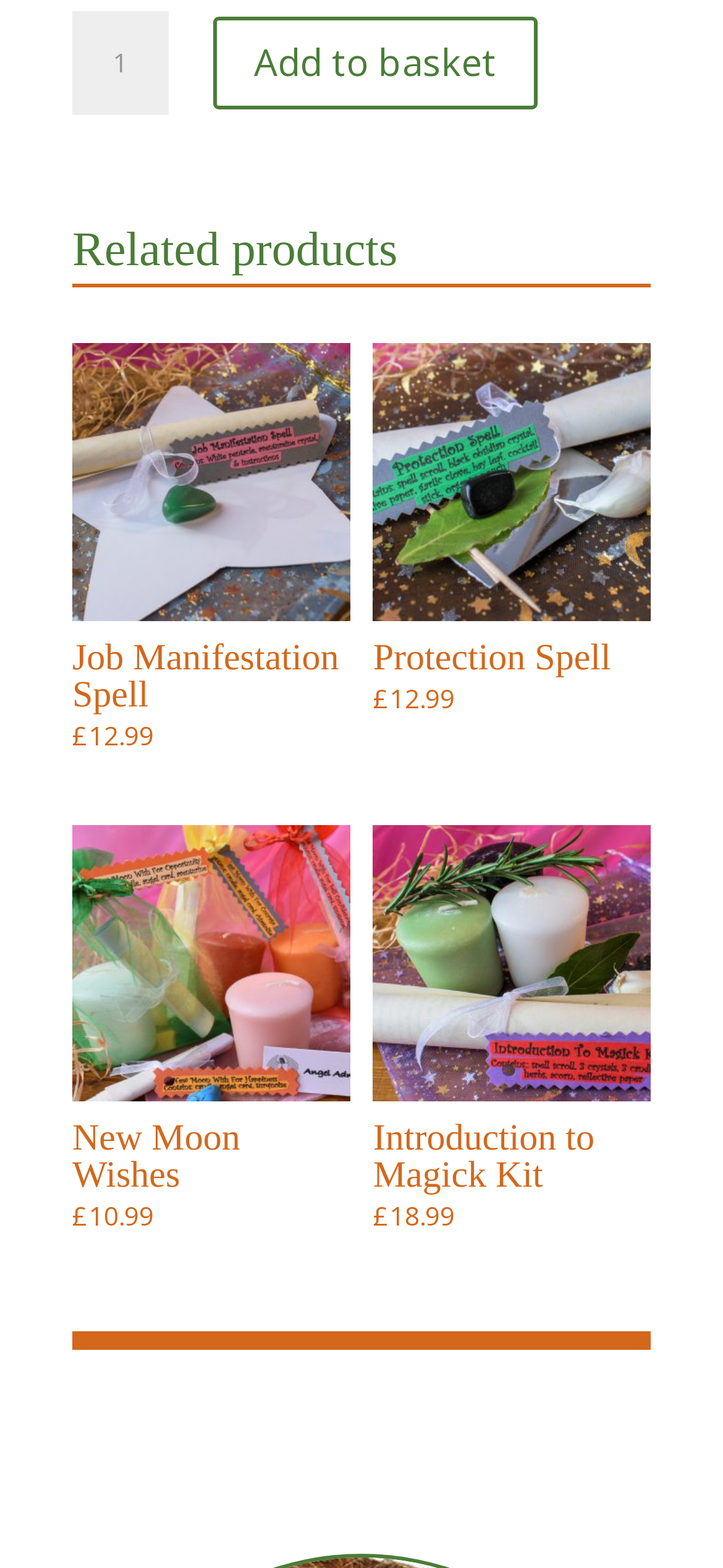Please give a succinct answer to the question in one word or phrase:
What is the minimum quantity of the product that can be added to the basket?

1